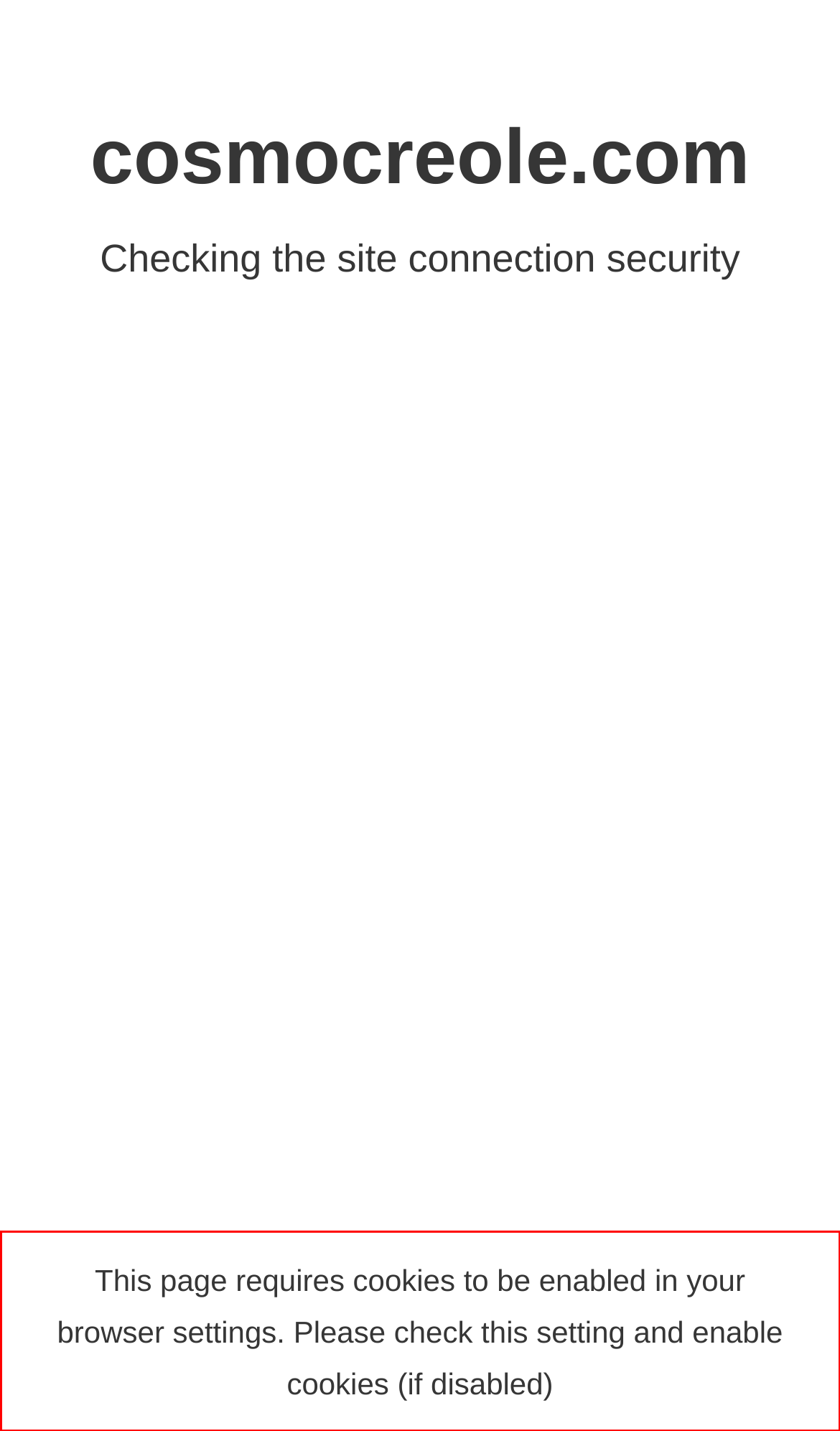Analyze the screenshot of the webpage and extract the text from the UI element that is inside the red bounding box.

This page requires cookies to be enabled in your browser settings. Please check this setting and enable cookies (if disabled)